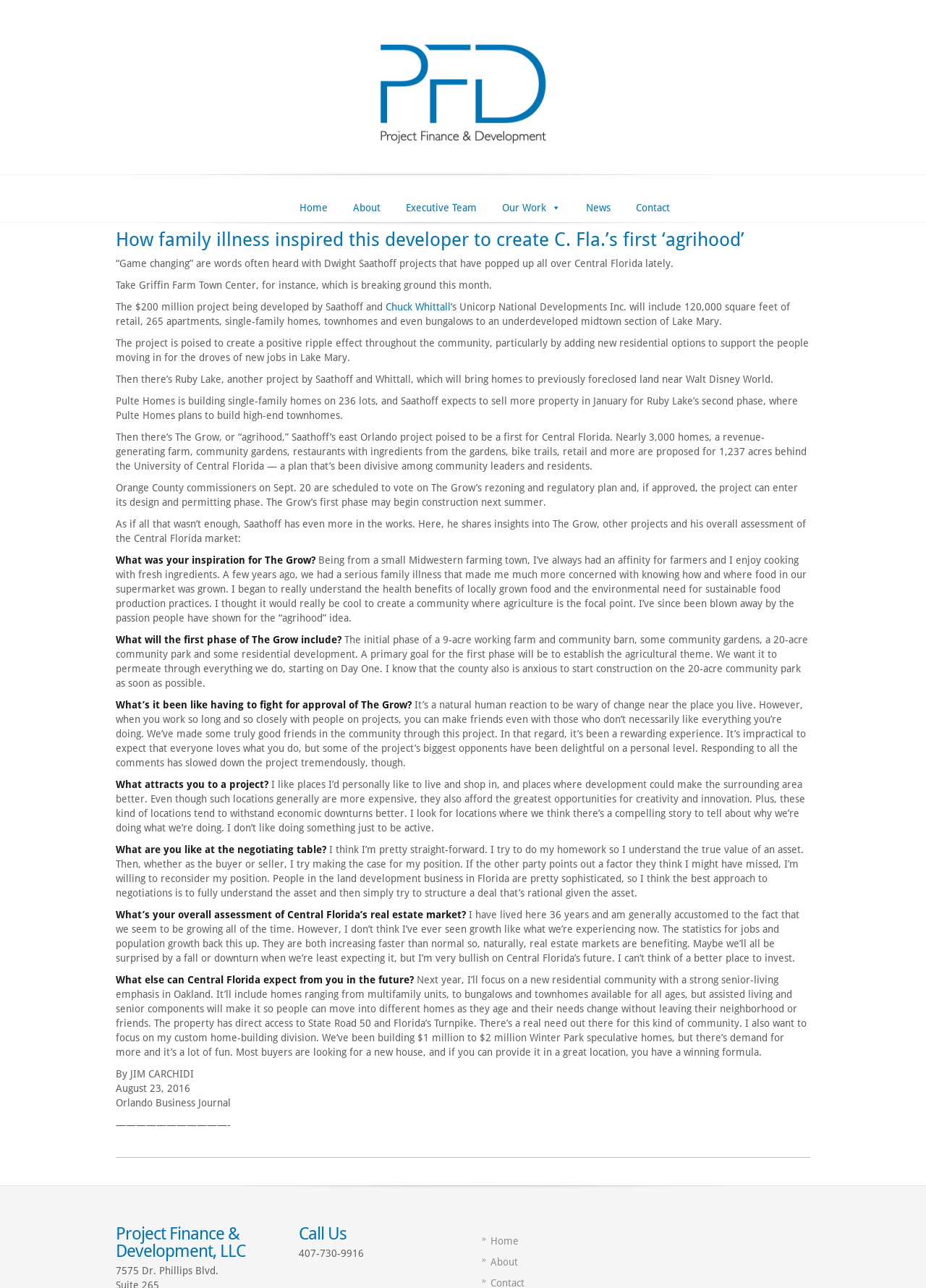Identify the bounding box coordinates of the area you need to click to perform the following instruction: "Visit the 'Project Finance & Development' website".

[0.363, 0.124, 0.637, 0.133]